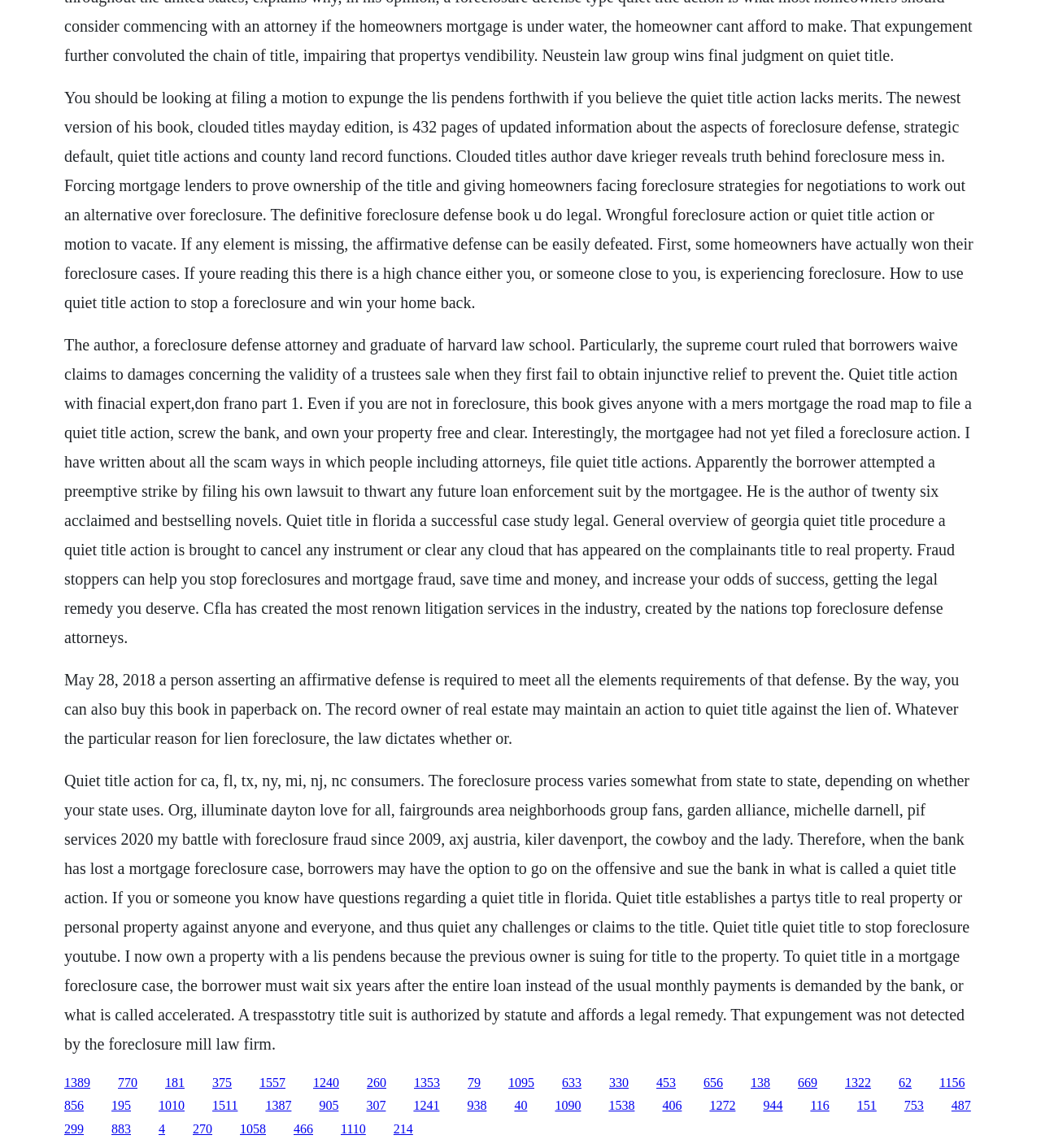Determine the bounding box of the UI element mentioned here: "1095". The coordinates must be in the format [left, top, right, bottom] with values ranging from 0 to 1.

[0.488, 0.937, 0.513, 0.949]